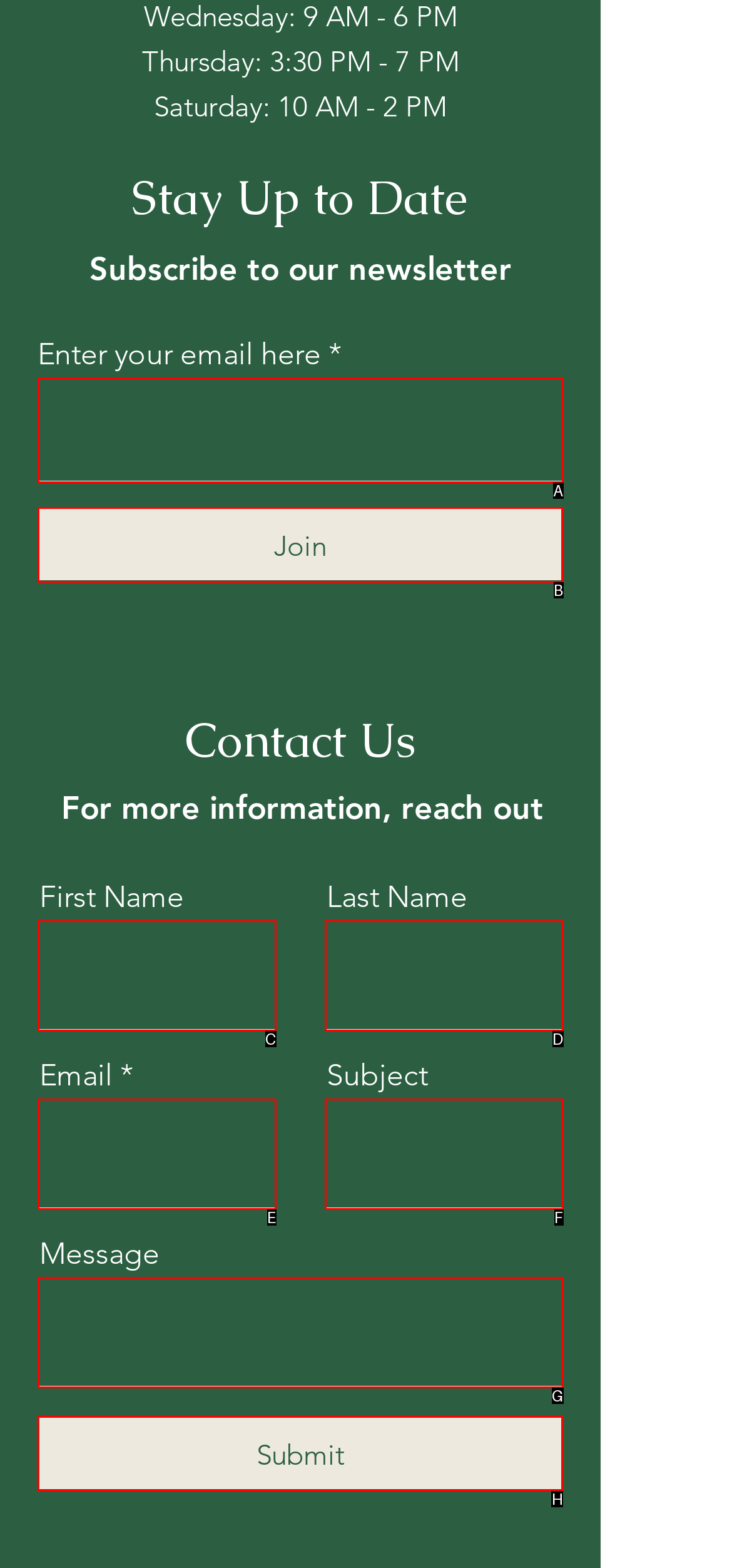Identify the correct lettered option to click in order to perform this task: Submit the form. Respond with the letter.

H